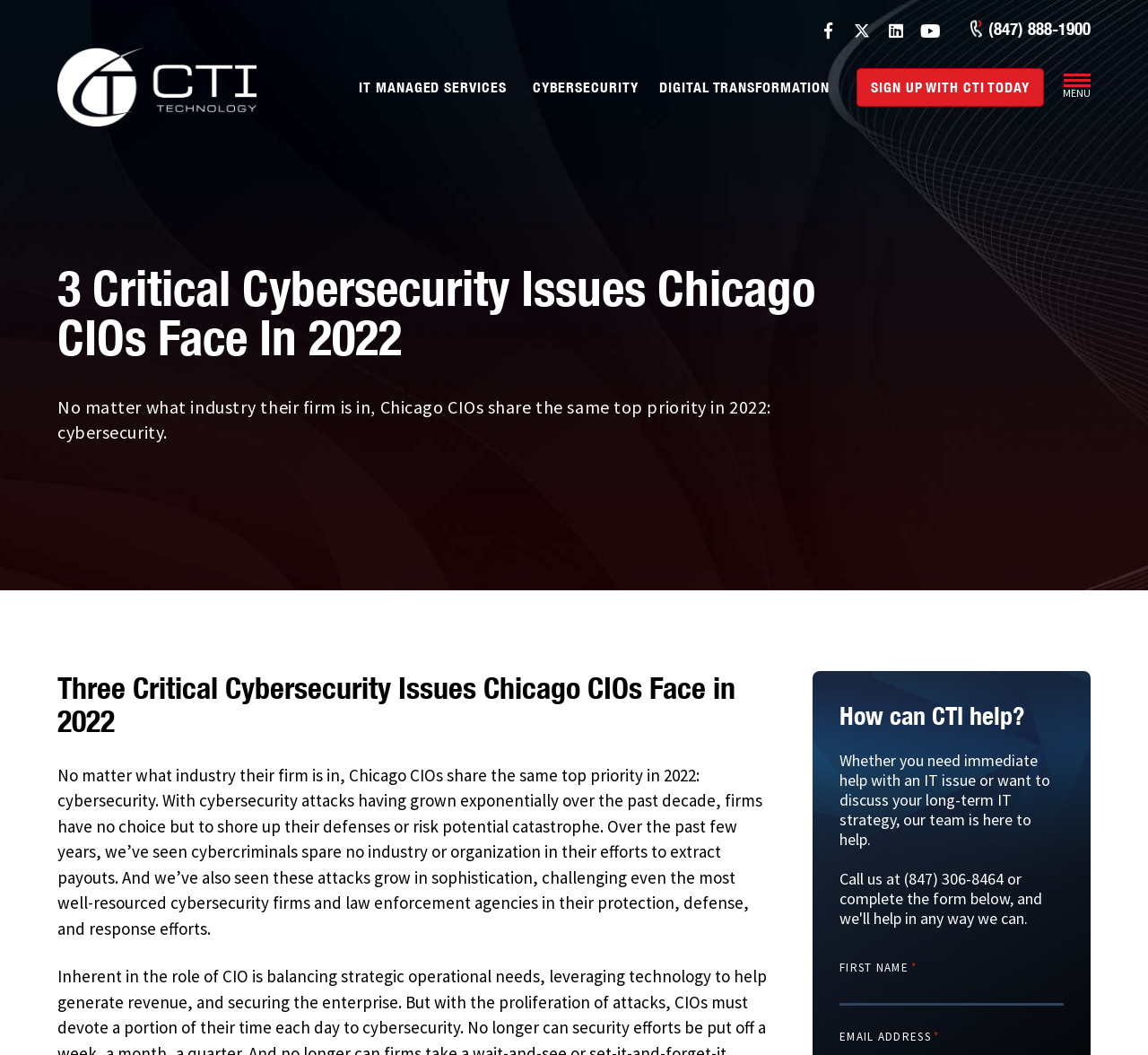Determine the bounding box coordinates of the UI element that matches the following description: "Shopcade". The coordinates should be four float numbers between 0 and 1 in the format [left, top, right, bottom].

None